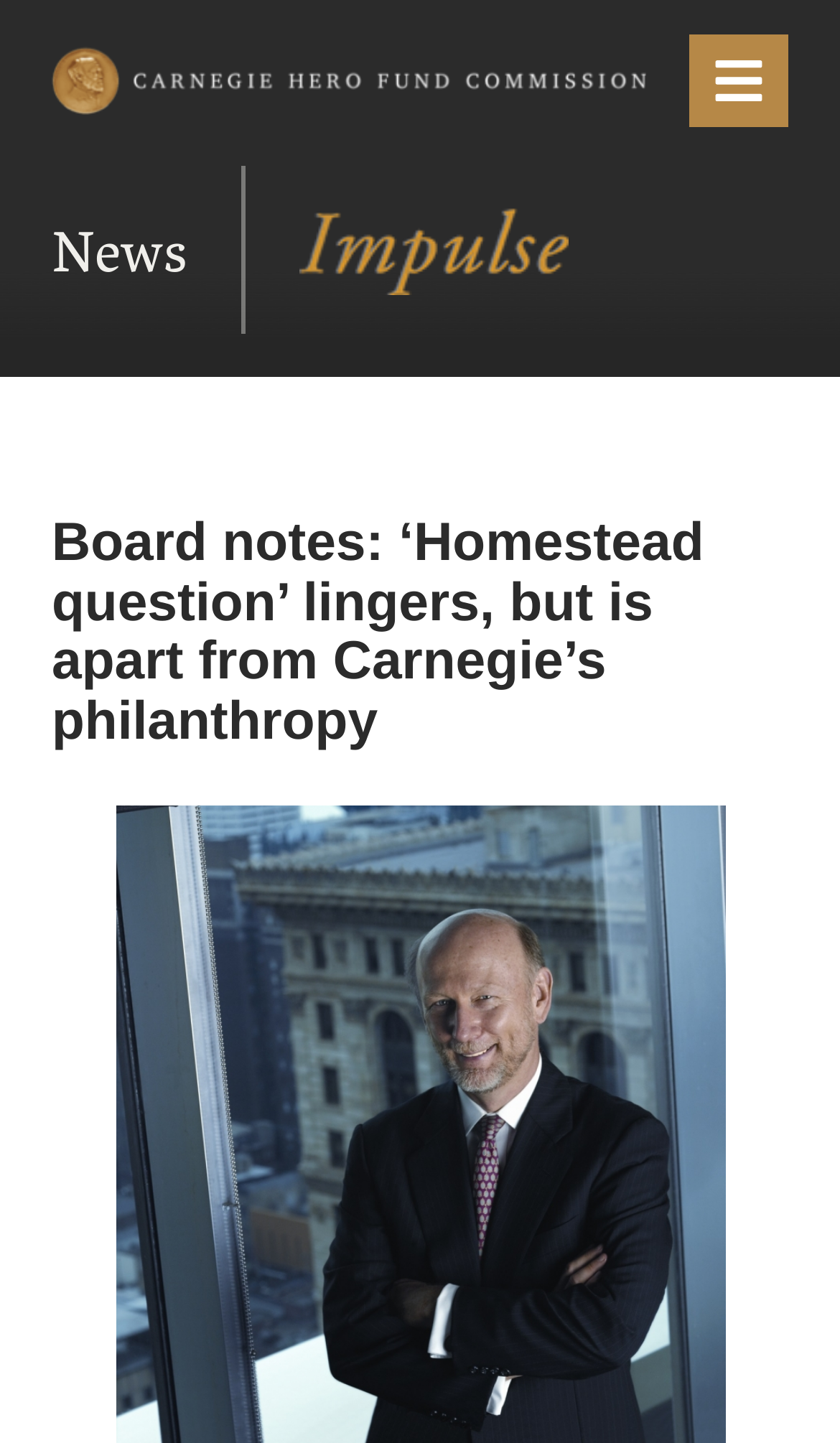Provide a one-word or brief phrase answer to the question:
How many images are on the webpage?

3